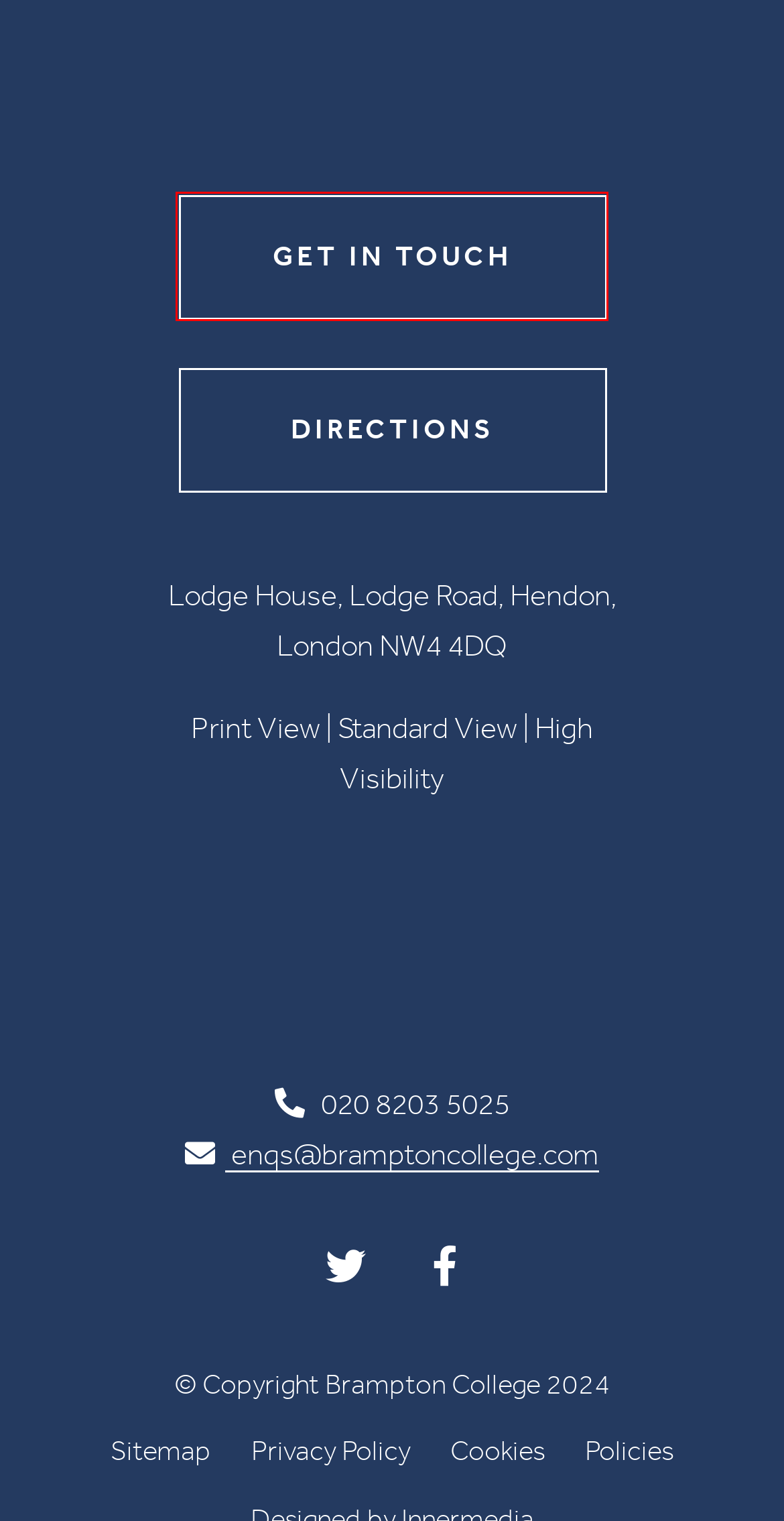Review the webpage screenshot and focus on the UI element within the red bounding box. Select the best-matching webpage description for the new webpage that follows after clicking the highlighted element. Here are the candidates:
A. Privacy Policy | Resit A Levels London | Brampton College
B. College Life | Independent College | Brampton College
C. Sustainability | Brampton College
D. Innermedia | Your Digital, Web Design & SEO Agency in Hertfordshire
E. Admissions | A Level College, London | Brampton College
F. News | Best London Sixth Form | Brampton College
G. Contact | A Level College, London | Brampton College
H. Results & Destinations | Retake A Levels London | Brampton College

G